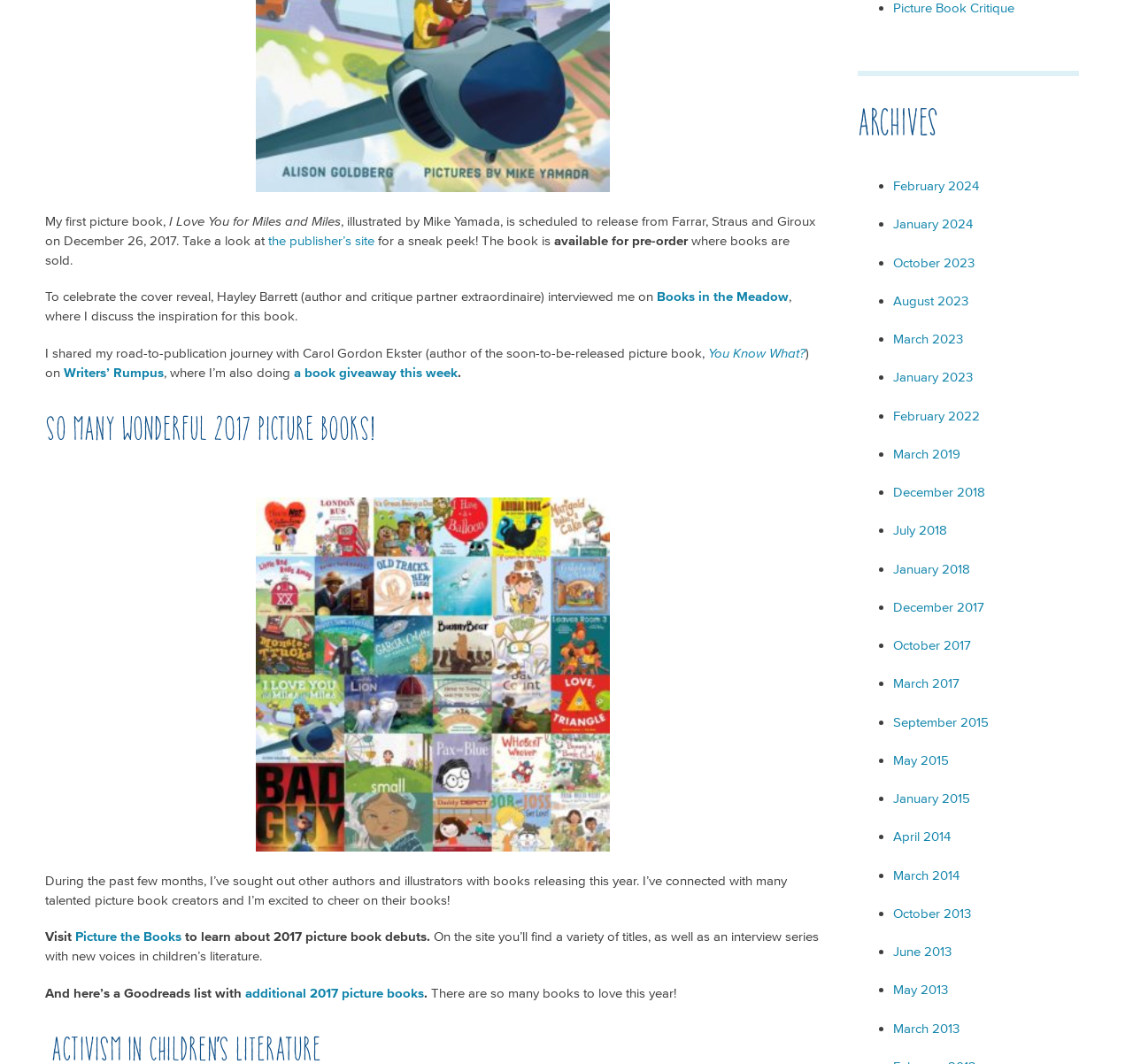Identify the bounding box for the element characterized by the following description: "a book giveaway this week".

[0.26, 0.342, 0.404, 0.356]